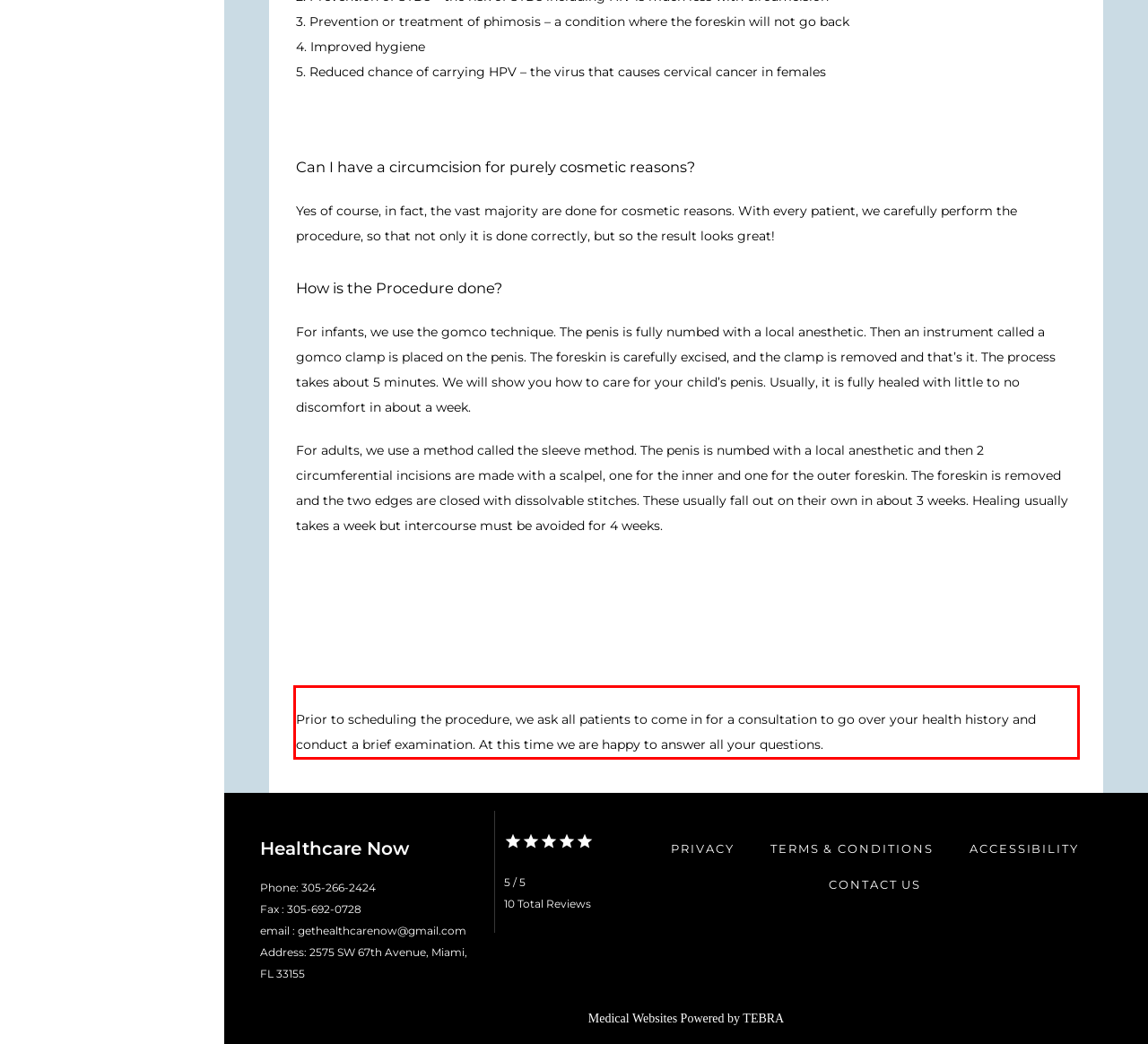Identify the text within the red bounding box on the webpage screenshot and generate the extracted text content.

Prior to scheduling the procedure, we ask all patients to come in for a consultation to go over your health history and conduct a brief examination. At this time we are happy to answer all your questions.